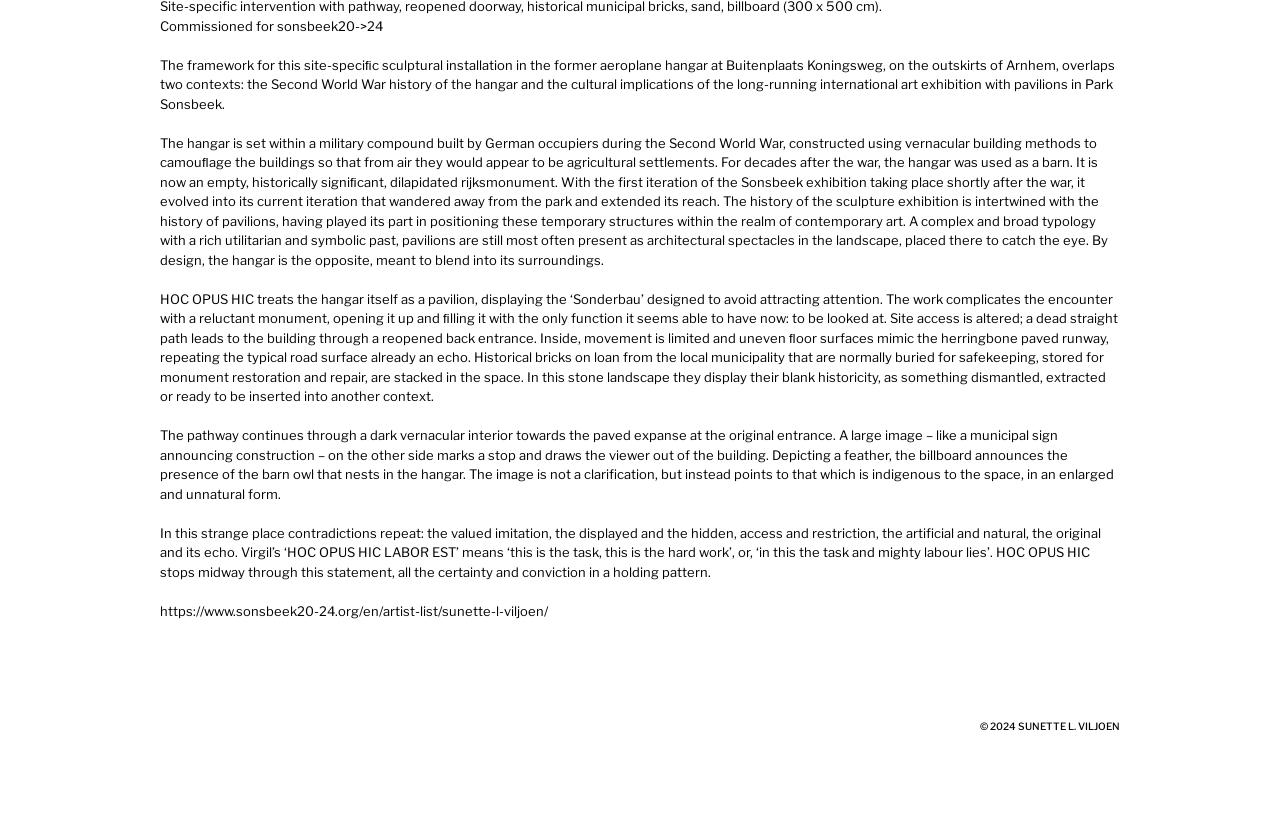What is the name of the sculptural installation?
Please interpret the details in the image and answer the question thoroughly.

The name of the sculptural installation is mentioned in the text as 'HOC OPUS HIC', which is a Latin phrase that means 'this is the task, this is the hard work'.